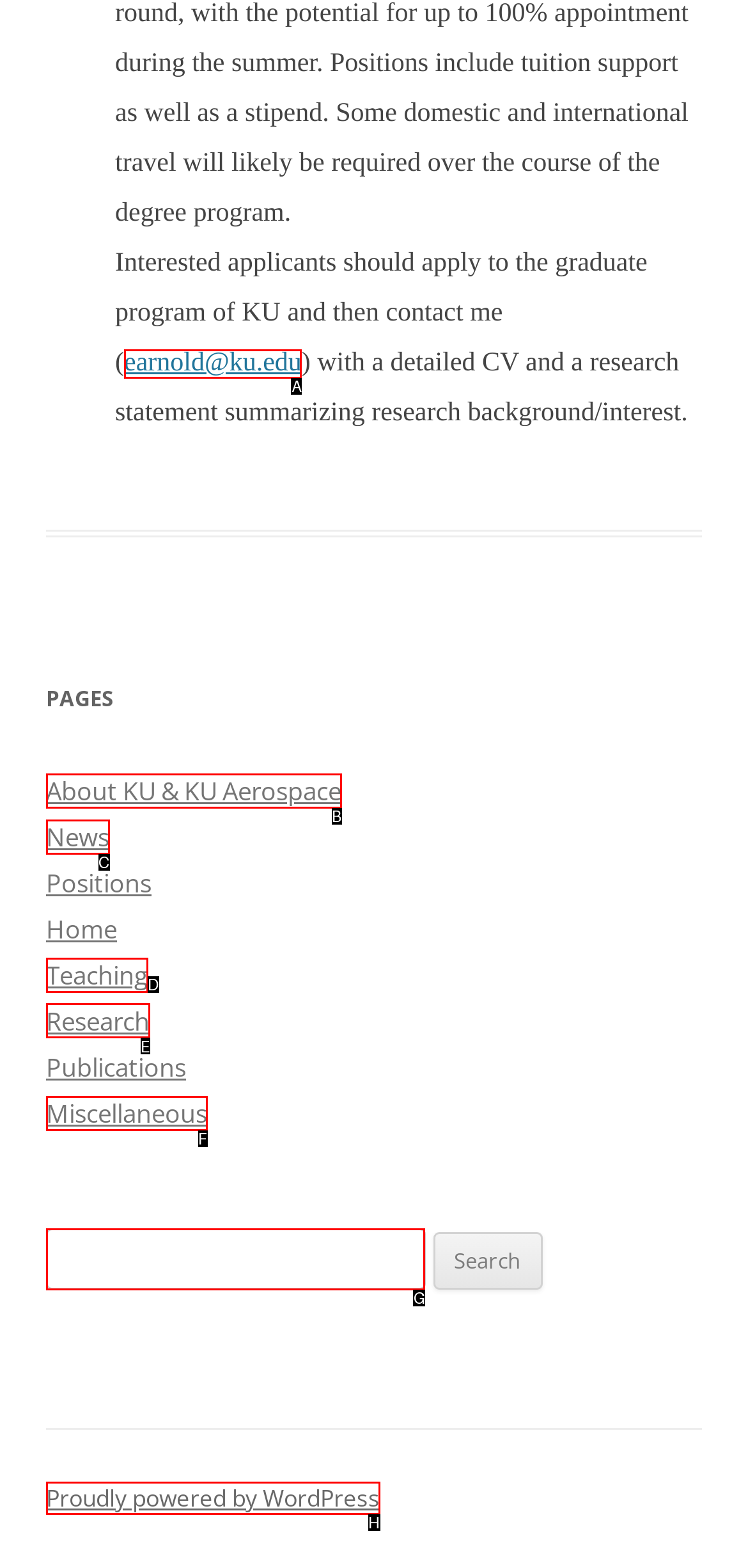Identify the correct HTML element to click to accomplish this task: view the Research page
Respond with the letter corresponding to the correct choice.

E